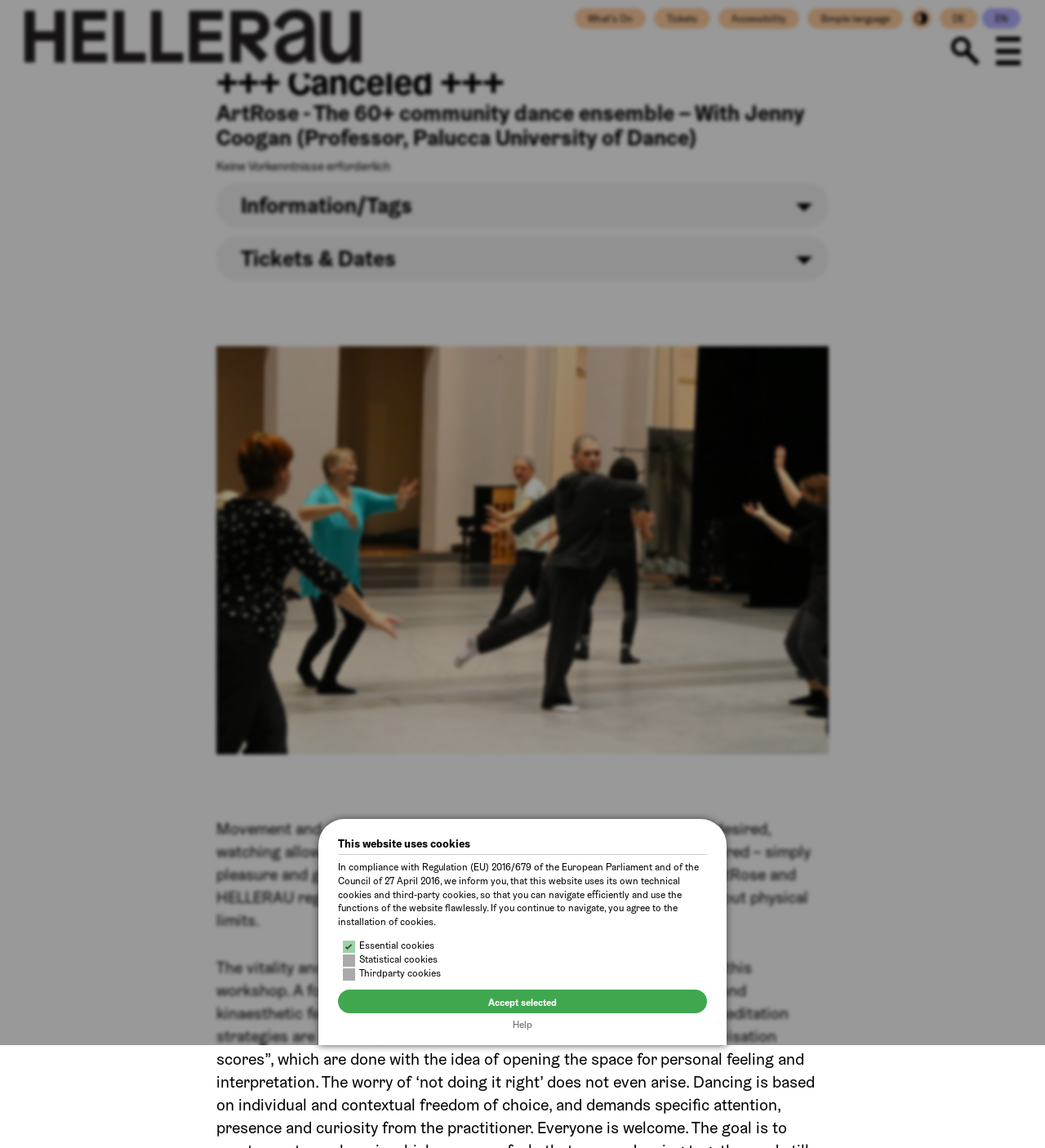Could you provide the bounding box coordinates for the portion of the screen to click to complete this instruction: "Click on Tickets"?

[0.626, 0.007, 0.68, 0.025]